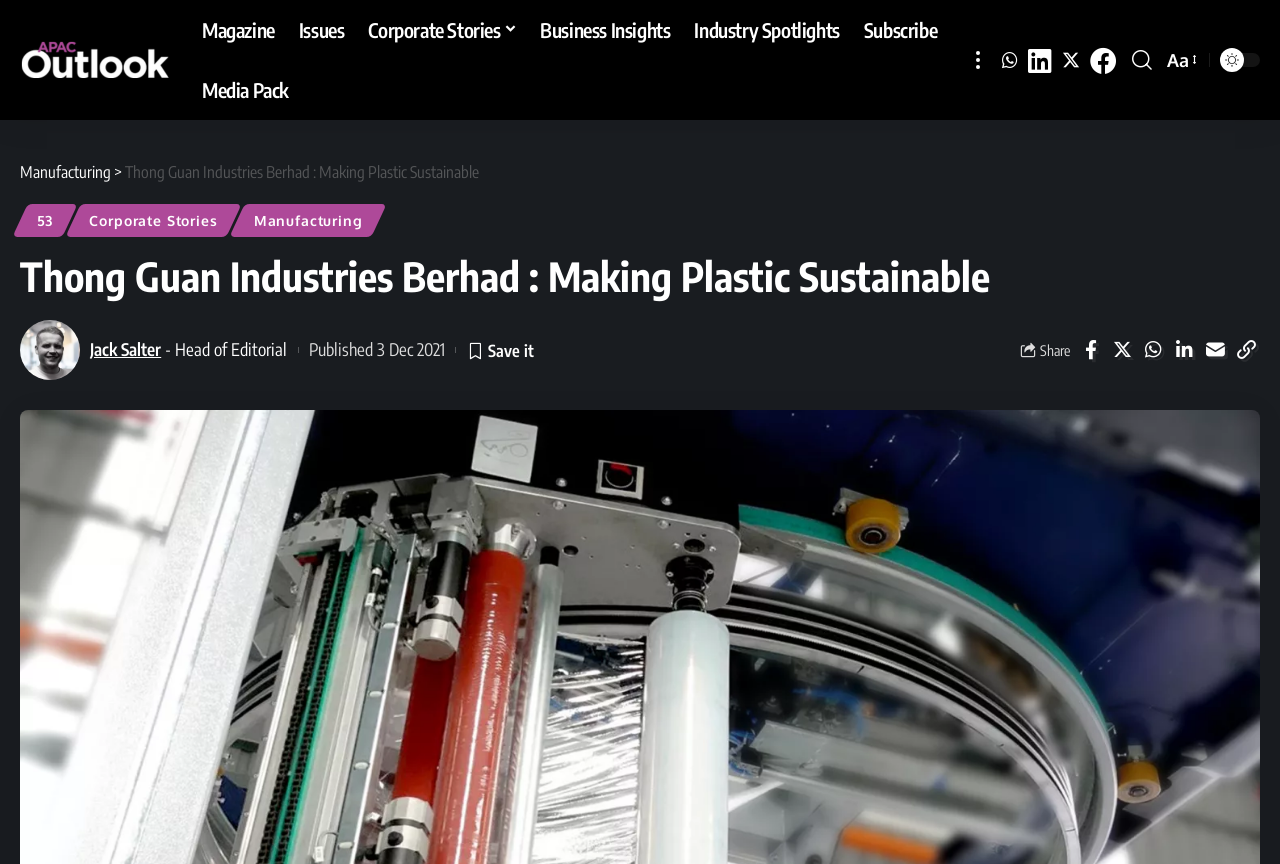Mark the bounding box of the element that matches the following description: "title="APAC Outlook Magazine"".

[0.016, 0.041, 0.133, 0.098]